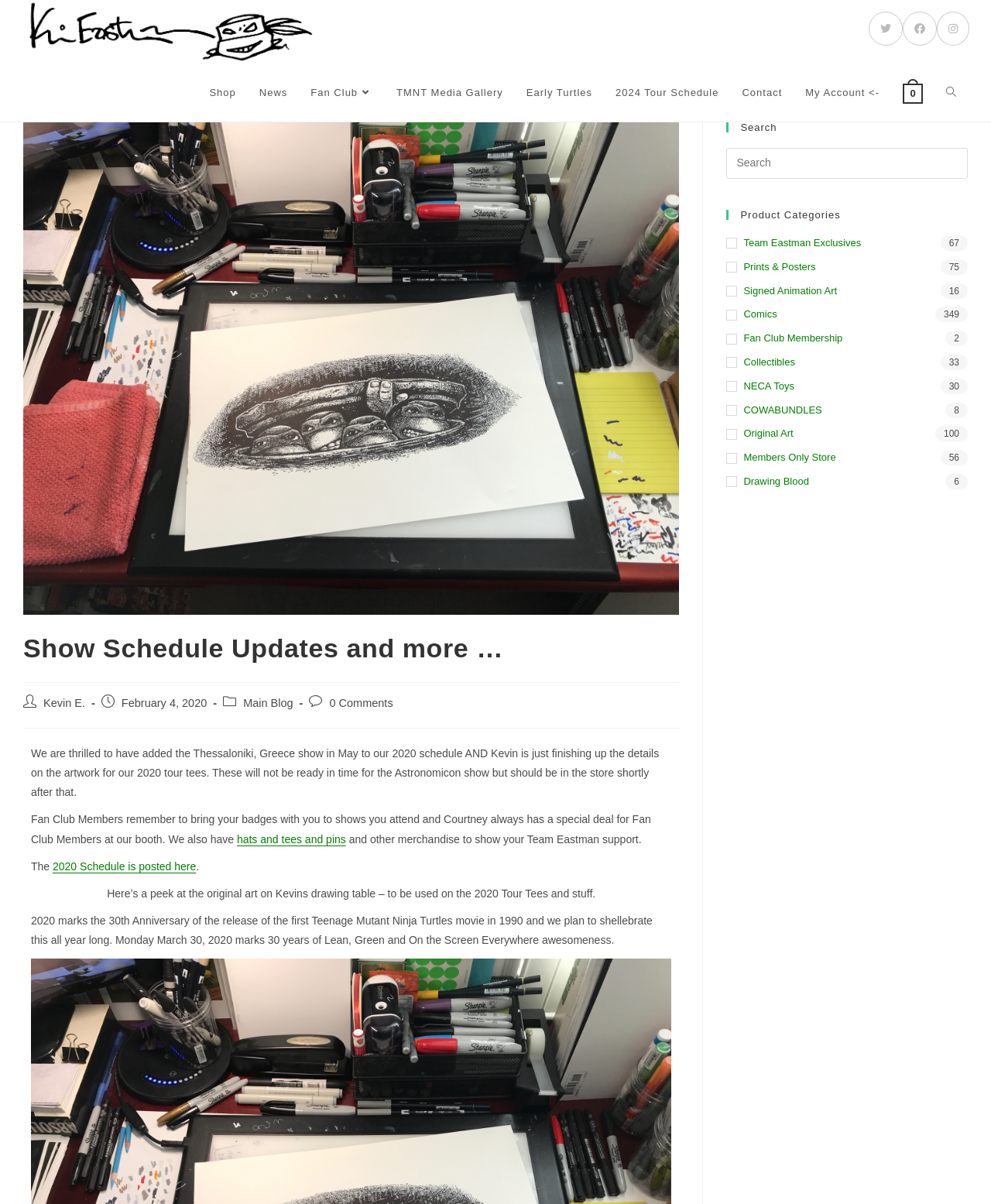Describe all the significant parts and information present on the webpage.

The webpage is for Kevin Eastman Studios, featuring updates on show schedules and more. At the top, there is a logo and a link to the studio's name. Below that, there are social media links to Twitter, Facebook, and Instagram, aligned horizontally. 

To the left of the social media links, there is a navigation menu with links to various sections, including Shop, News, Fan Club, TMNT Media Gallery, Early Turtles, 2024 Tour Schedule, Contact, and My Account. 

Below the navigation menu, there is a header section with the title "Show Schedule Updates and more …" and a post author's name, Kevin E. The post was published on February 4, 2020, and is categorized under Main Blog. 

The main content of the post discusses updates to the 2020 schedule, including a show in Thessaloniki, Greece, and the artwork for the 2020 tour tees. There is also a mention of special deals for Fan Club Members and a link to the 2020 Schedule. 

Further down, there is an image of the original art on Kevin's drawing table, which will be used on the 2020 Tour Tees and other merchandise. The post also celebrates the 30th anniversary of the release of the first Teenage Mutant Ninja Turtles movie in 1990.

On the right side of the page, there is a sidebar with a search bar, product categories, and links to various sections, including Team Eastman Exclusives, Prints & Posters, Signed Animation Art, Comics, Fan Club Membership, Collectibles, NECA Toys, COWABUNDLES, Original Art, and Members Only Store. Each category has a number of items listed next to it.